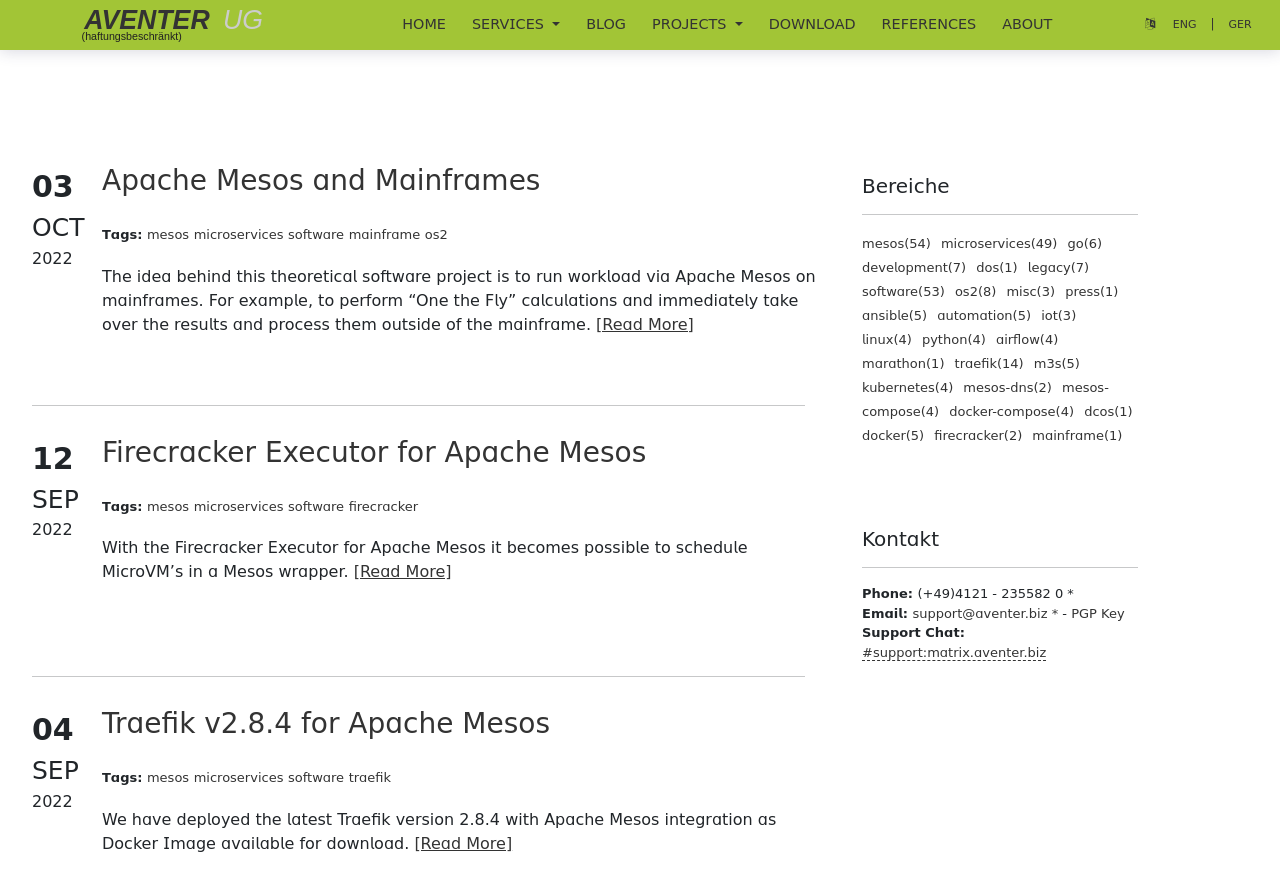What is the date of the 'Traefik v2.8.4 for Apache Mesos' section?
Analyze the image and provide a thorough answer to the question.

I found the date of the 'Traefik v2.8.4 for Apache Mesos' section by looking at the text above the heading. The text says '04 SEP 2022', which suggests that the date of this section is 04 SEP 2022.